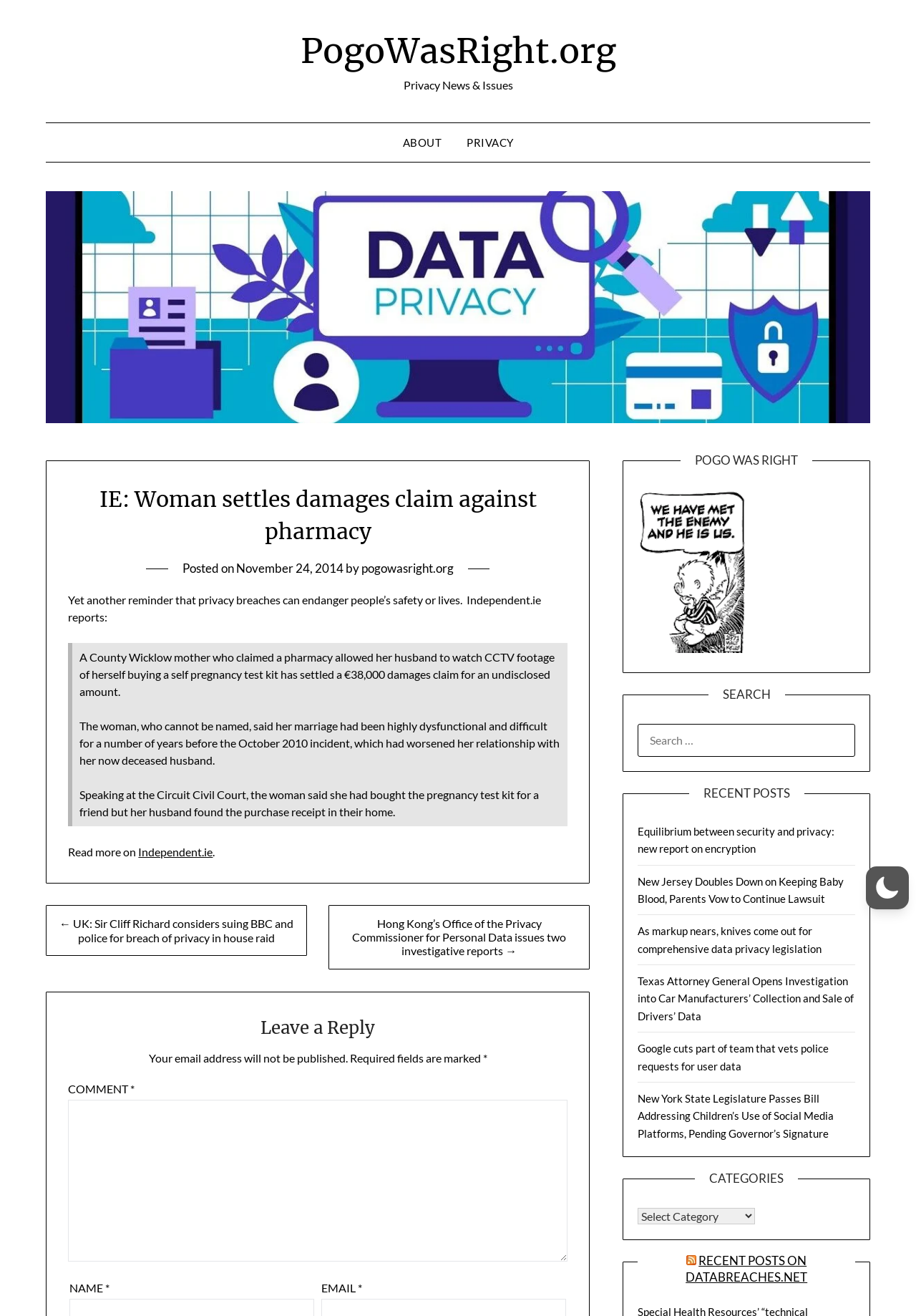What is the topic of the article?
From the image, respond with a single word or phrase.

Privacy breach